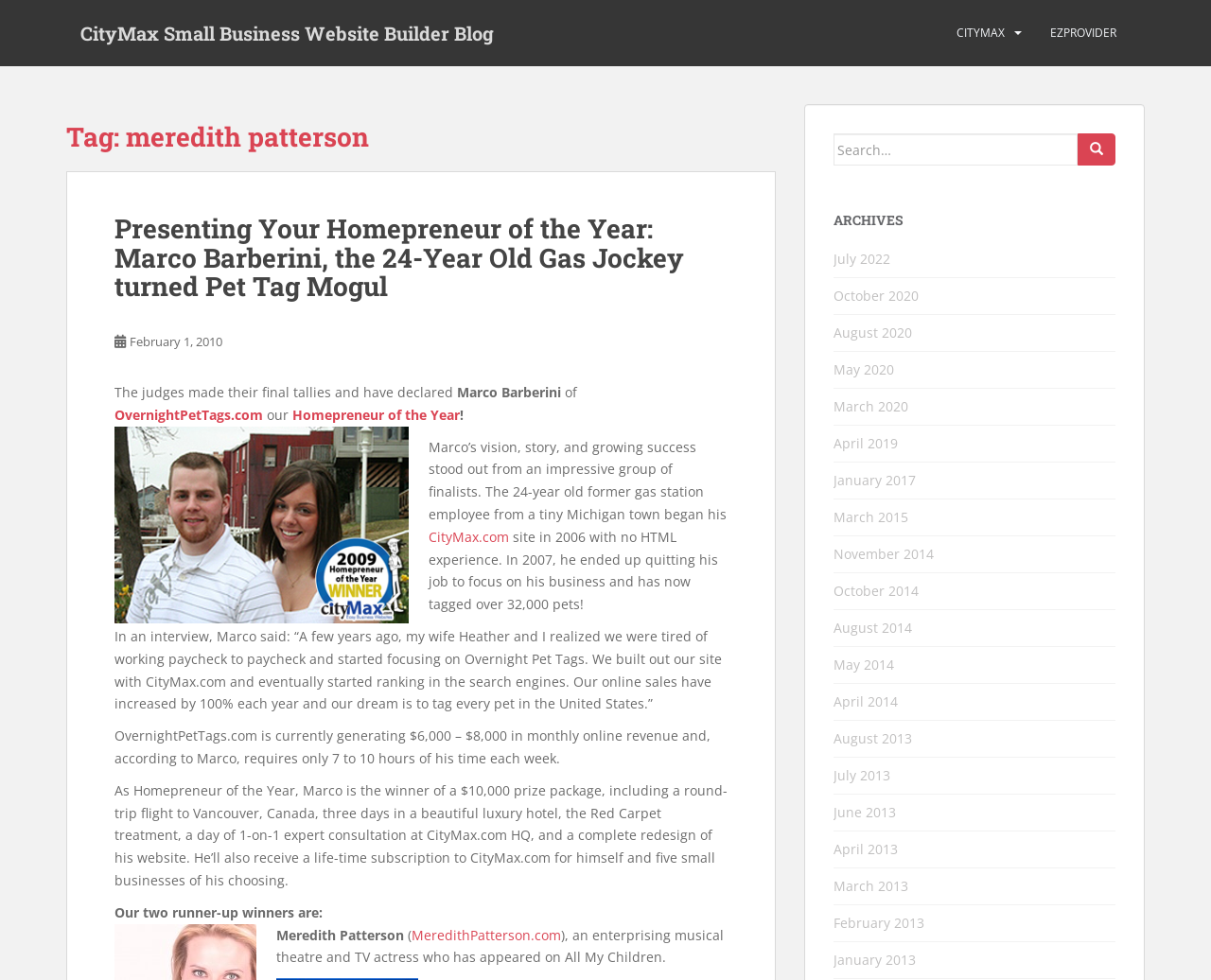How much monthly online revenue does OvernightPetTags.com generate?
Based on the image, provide your answer in one word or phrase.

$6,000 - $8,000